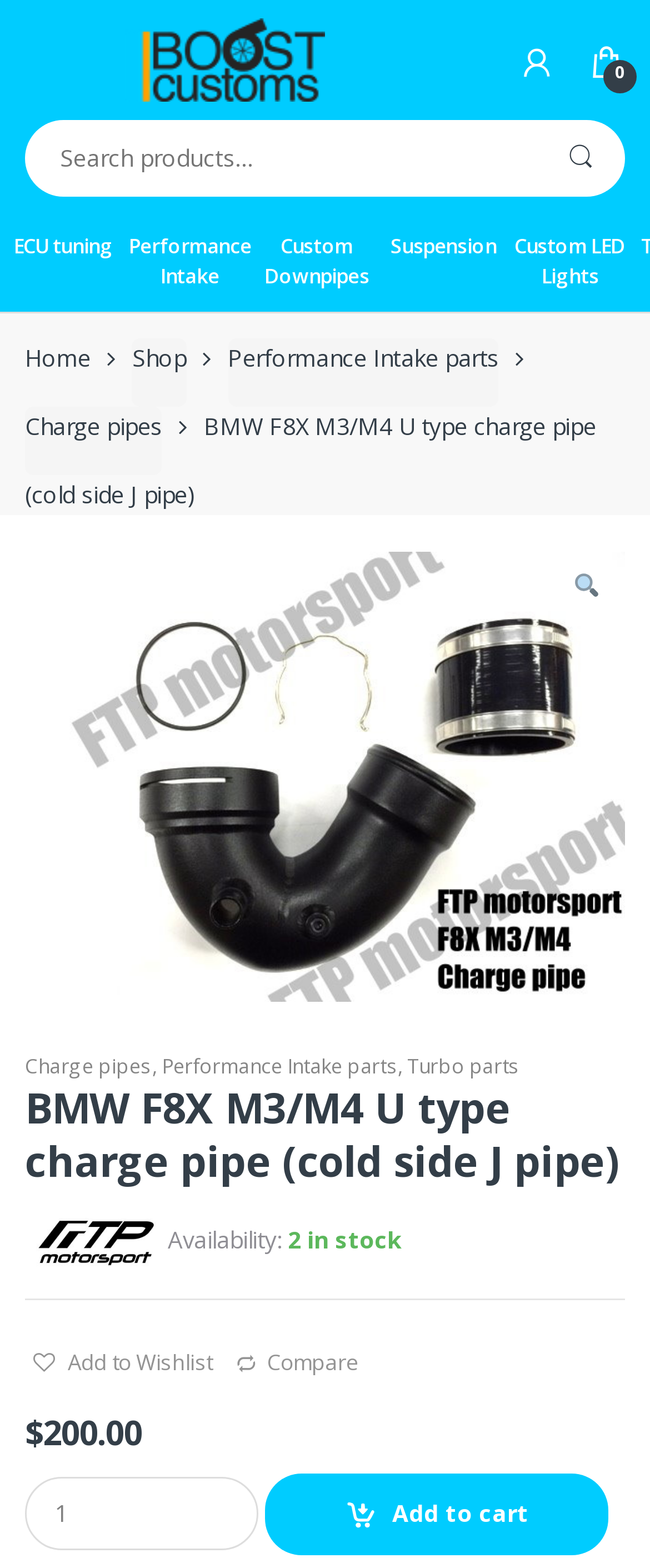What is the function of the button at the bottom of the page?
We need a detailed and exhaustive answer to the question. Please elaborate.

I found the button element at the bottom of the page, which says 'a Add to cart'. This indicates that the function of this button is to add the product to the cart.